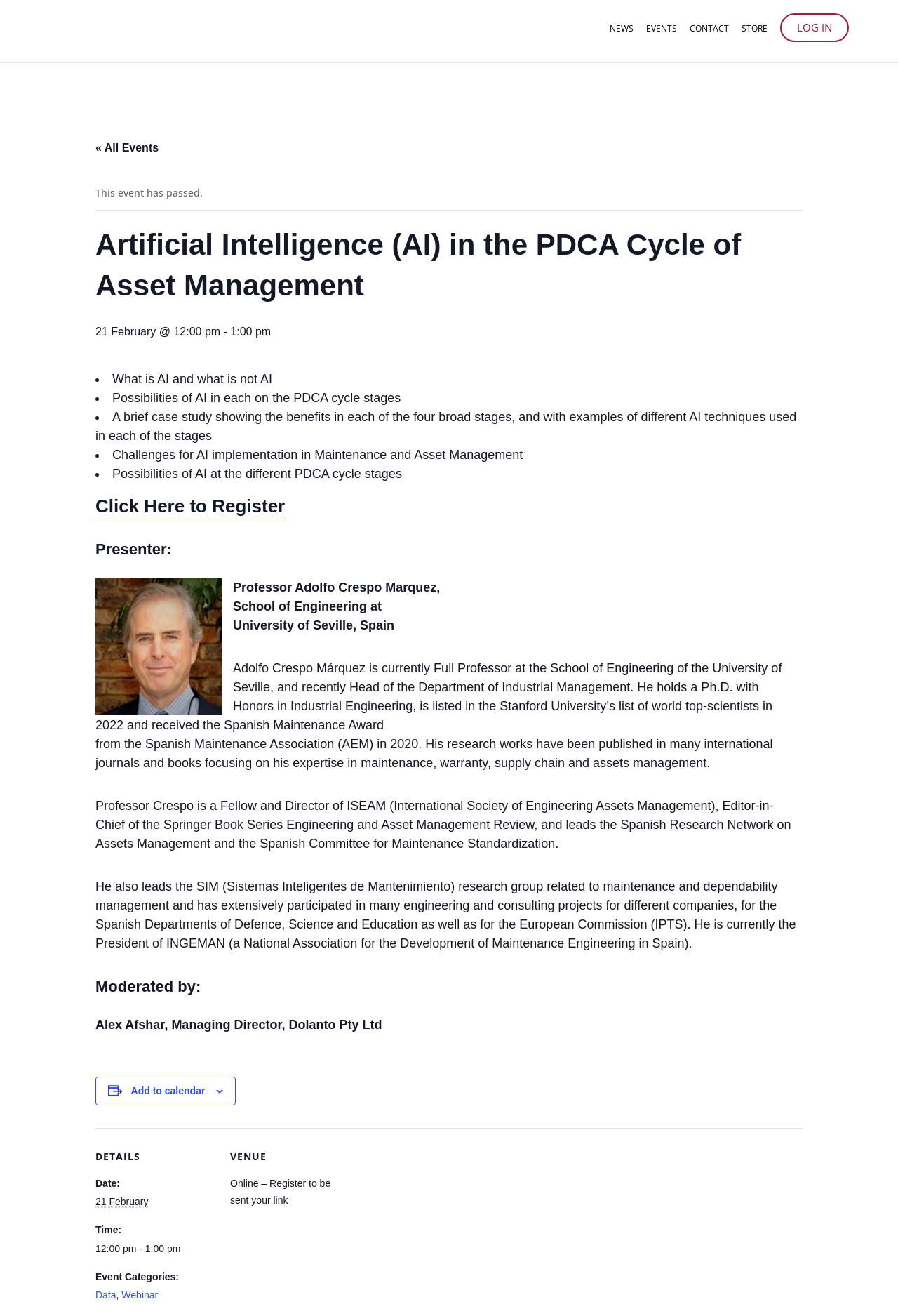Please locate the bounding box coordinates of the element that should be clicked to complete the given instruction: "Click on the 'Home' link".

None